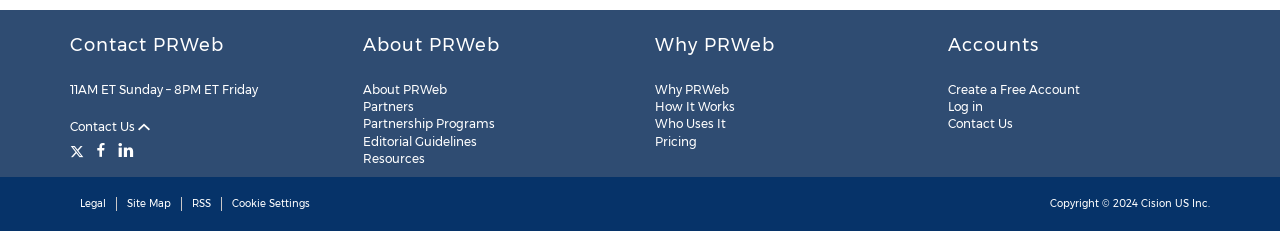Please answer the following query using a single word or phrase: 
What is the time frame for contacting PRWeb?

11AM ET Sunday – 8PM ET Friday